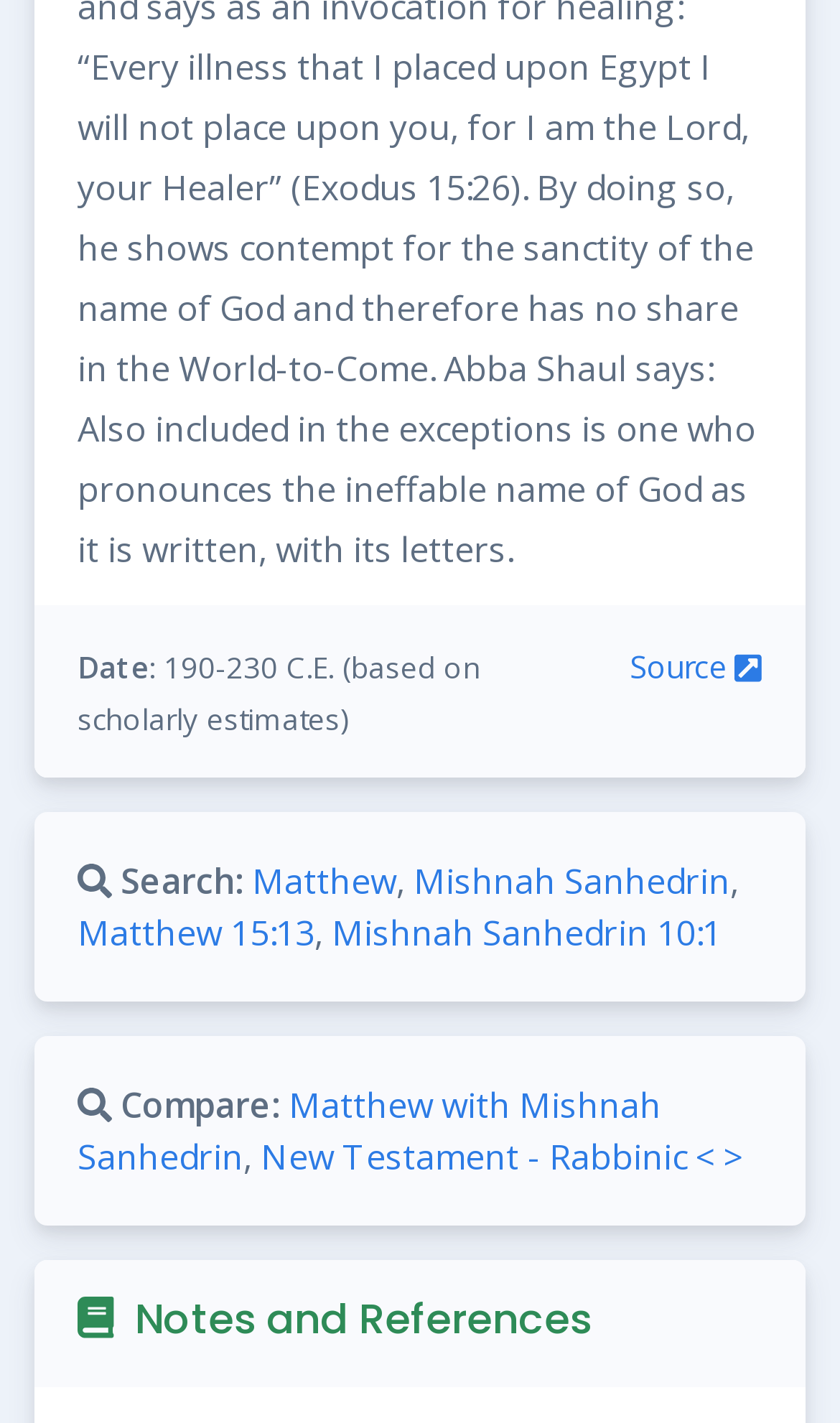Based on the image, provide a detailed and complete answer to the question: 
What is the first search result?

The answer can be found in the search section of the webpage, where it says 'Search: Matthew,...'. This indicates that the first search result is related to 'Matthew'.